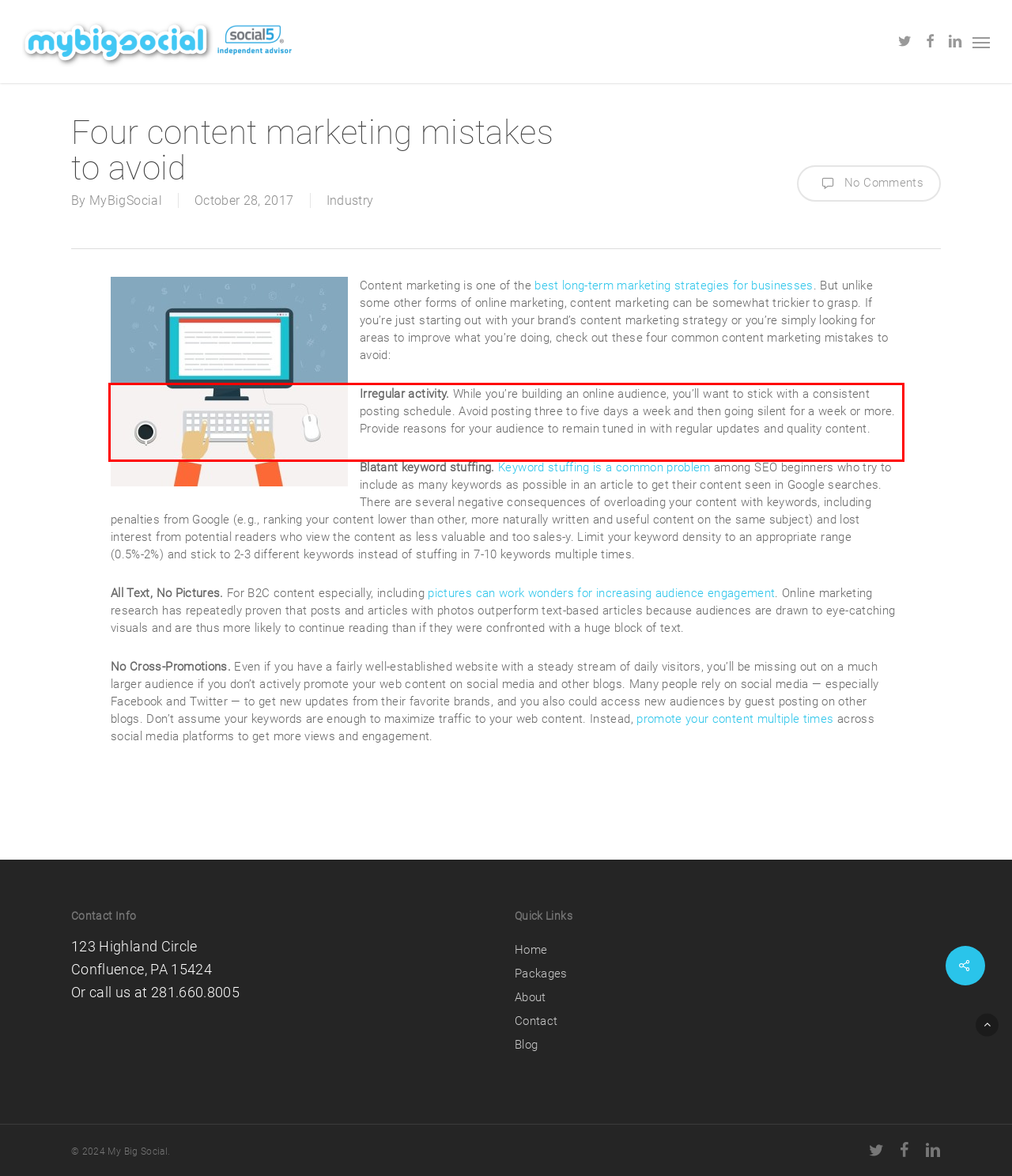Analyze the webpage screenshot and use OCR to recognize the text content in the red bounding box.

Irregular activity. While you’re building an online audience, you’ll want to stick with a consistent posting schedule. Avoid posting three to five days a week and then going silent for a week or more. Provide reasons for your audience to remain tuned in with regular updates and quality content.